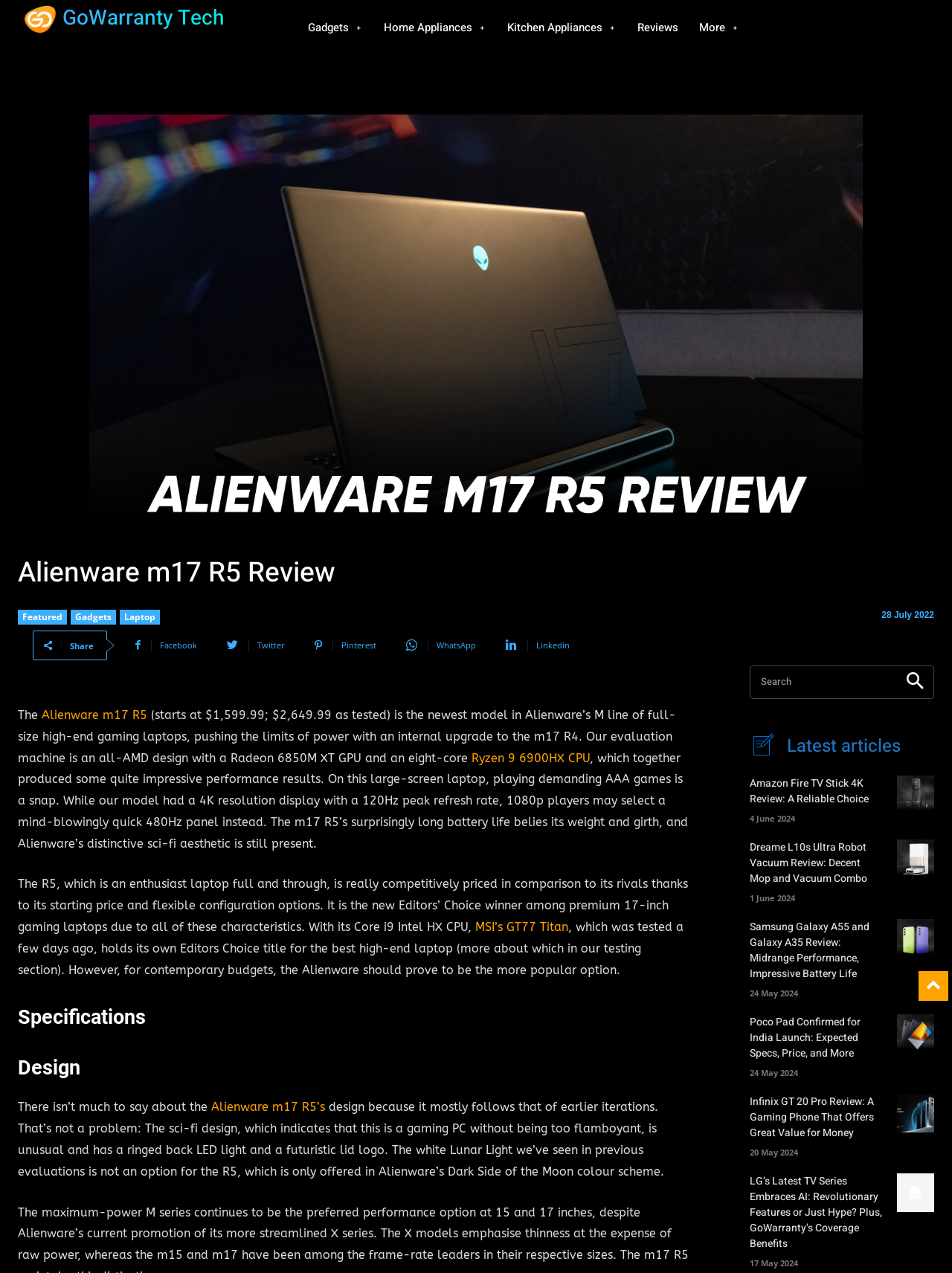What is the color scheme of the laptop?
Give a one-word or short phrase answer based on the image.

Dark Side of the Moon